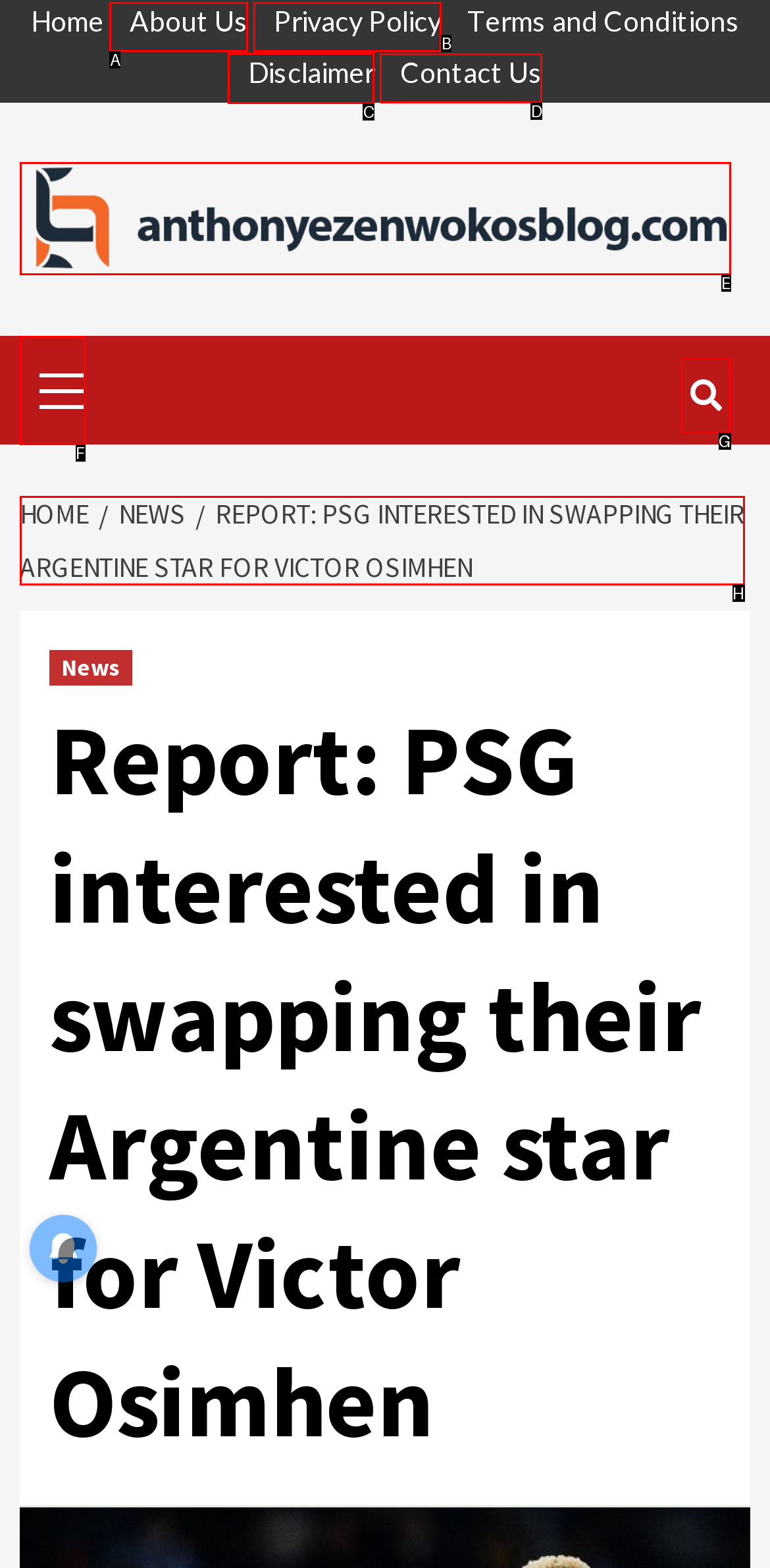Please indicate which option's letter corresponds to the task: view disclaimer by examining the highlighted elements in the screenshot.

C